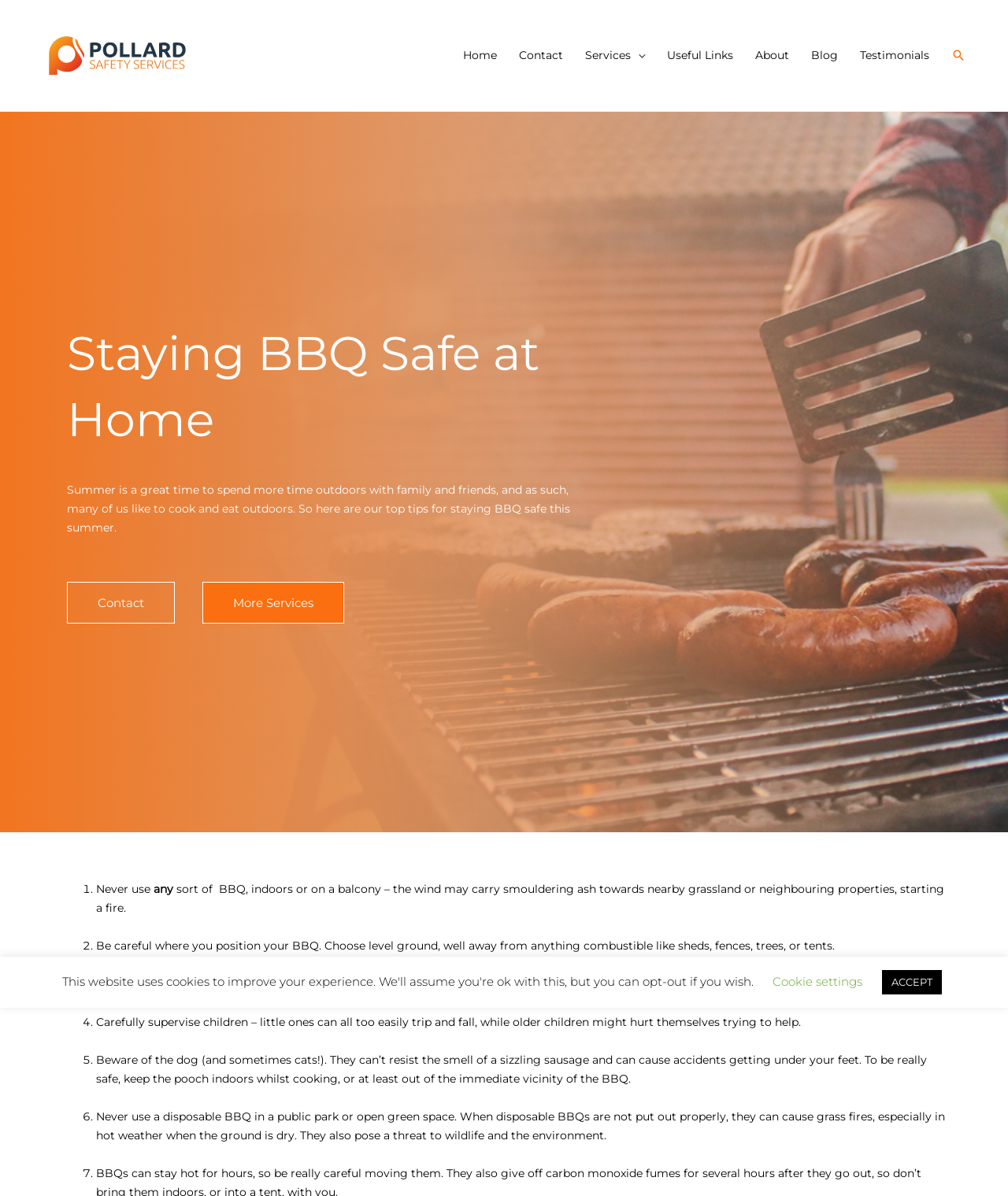Locate the bounding box of the UI element described by: "Services" in the given webpage screenshot.

[0.57, 0.028, 0.651, 0.065]